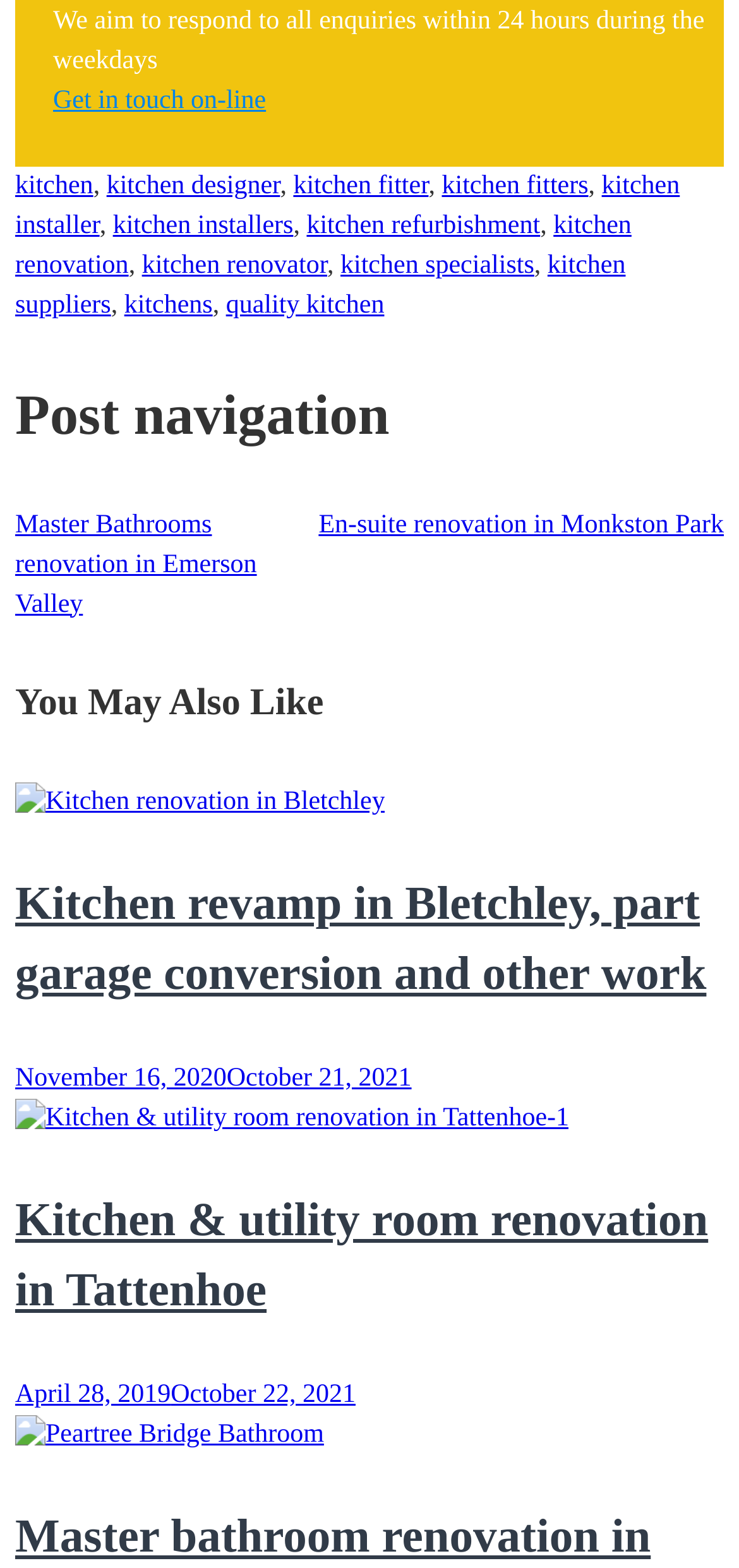Show me the bounding box coordinates of the clickable region to achieve the task as per the instruction: "Visit kitchen designer page".

[0.144, 0.11, 0.379, 0.128]